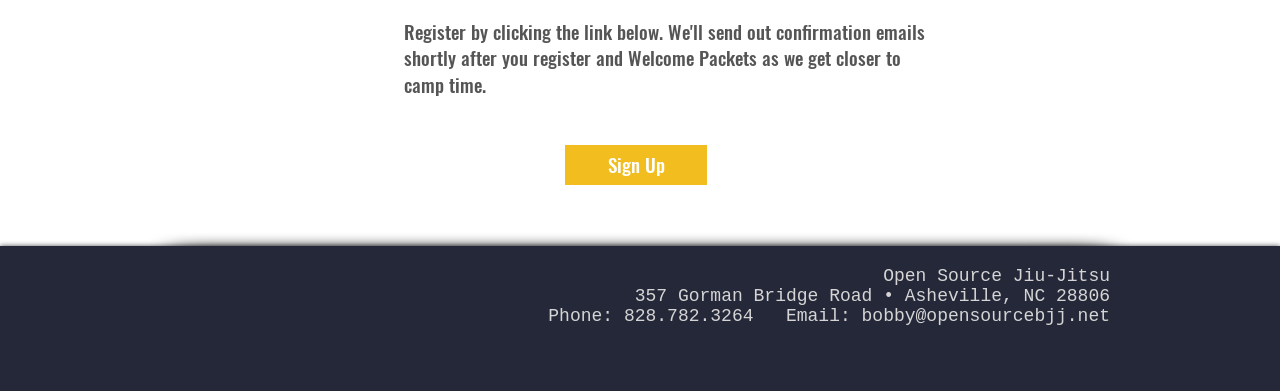Determine the bounding box coordinates (top-left x, top-left y, bottom-right x, bottom-right y) of the UI element described in the following text: Sign Up

[0.441, 0.37, 0.552, 0.472]